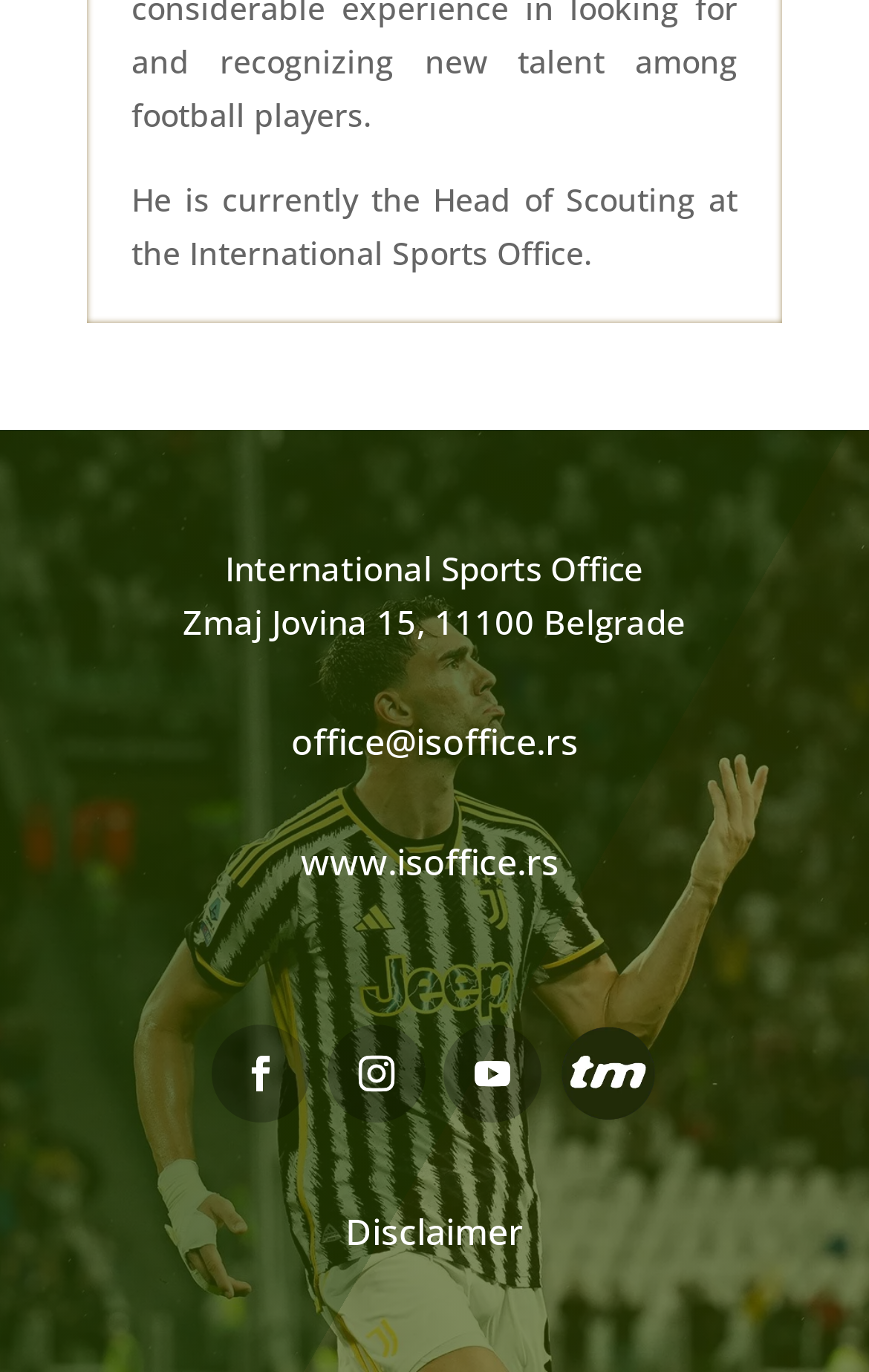Pinpoint the bounding box coordinates of the area that must be clicked to complete this instruction: "Visit the office location".

[0.21, 0.437, 0.79, 0.469]